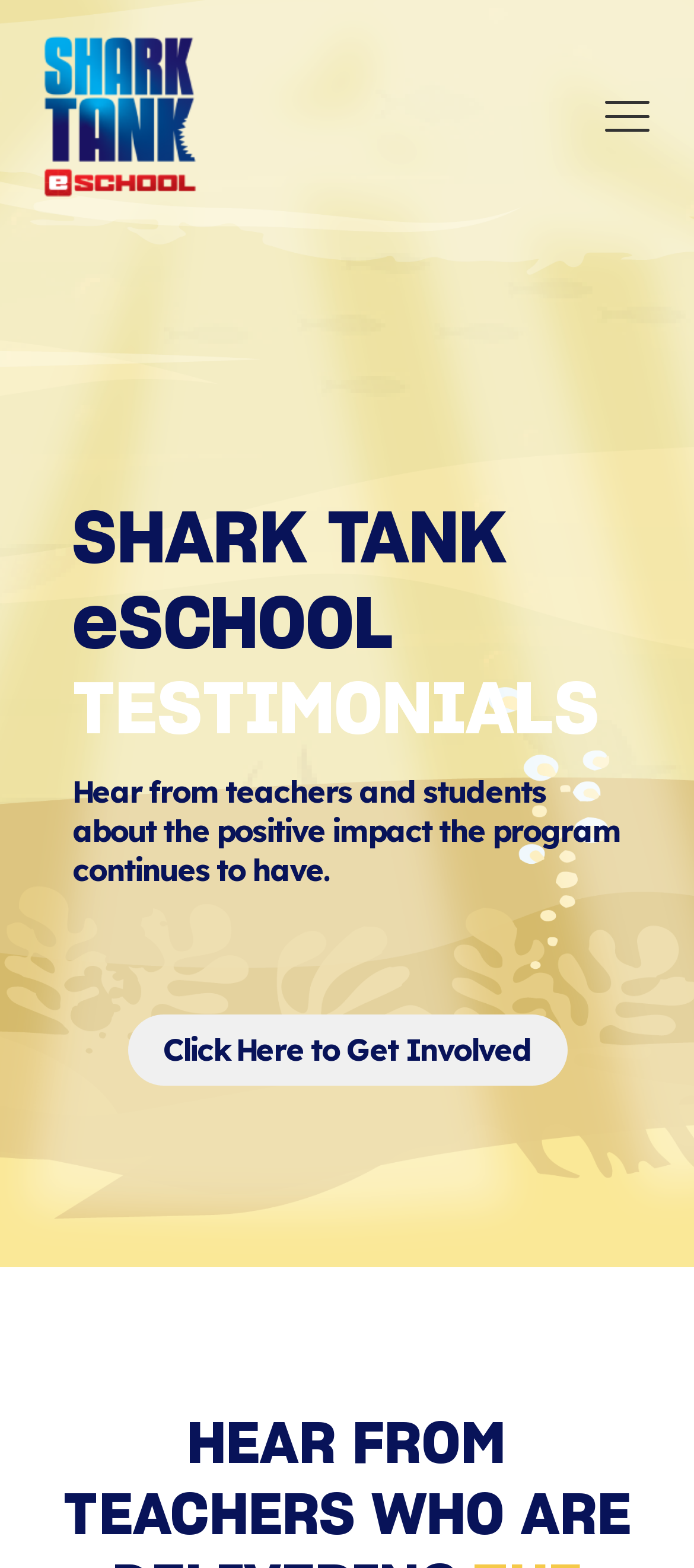Find the coordinates for the bounding box of the element with this description: "parent_node: ✕".

[0.859, 0.059, 0.949, 0.089]